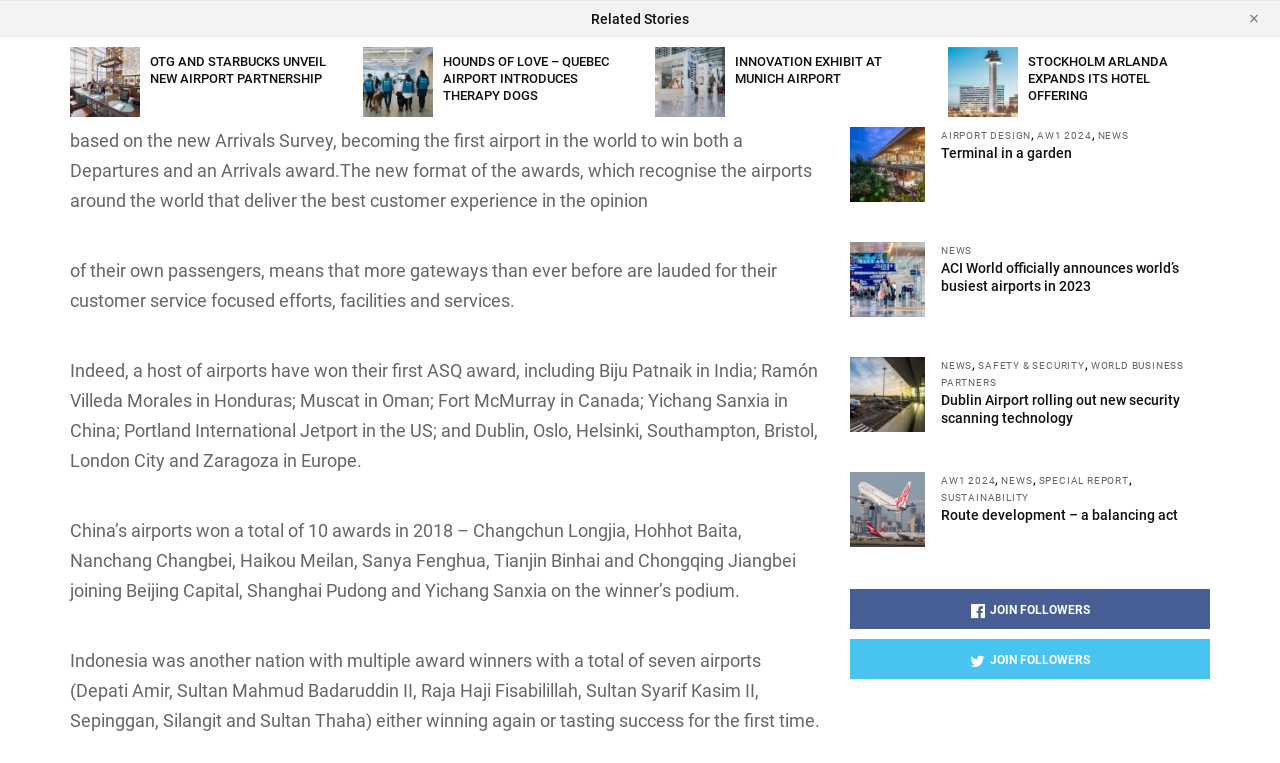Please find the bounding box coordinates of the clickable region needed to complete the following instruction: "Check out Terminal in a garden". The bounding box coordinates must consist of four float numbers between 0 and 1, i.e., [left, top, right, bottom].

[0.735, 0.19, 0.838, 0.211]